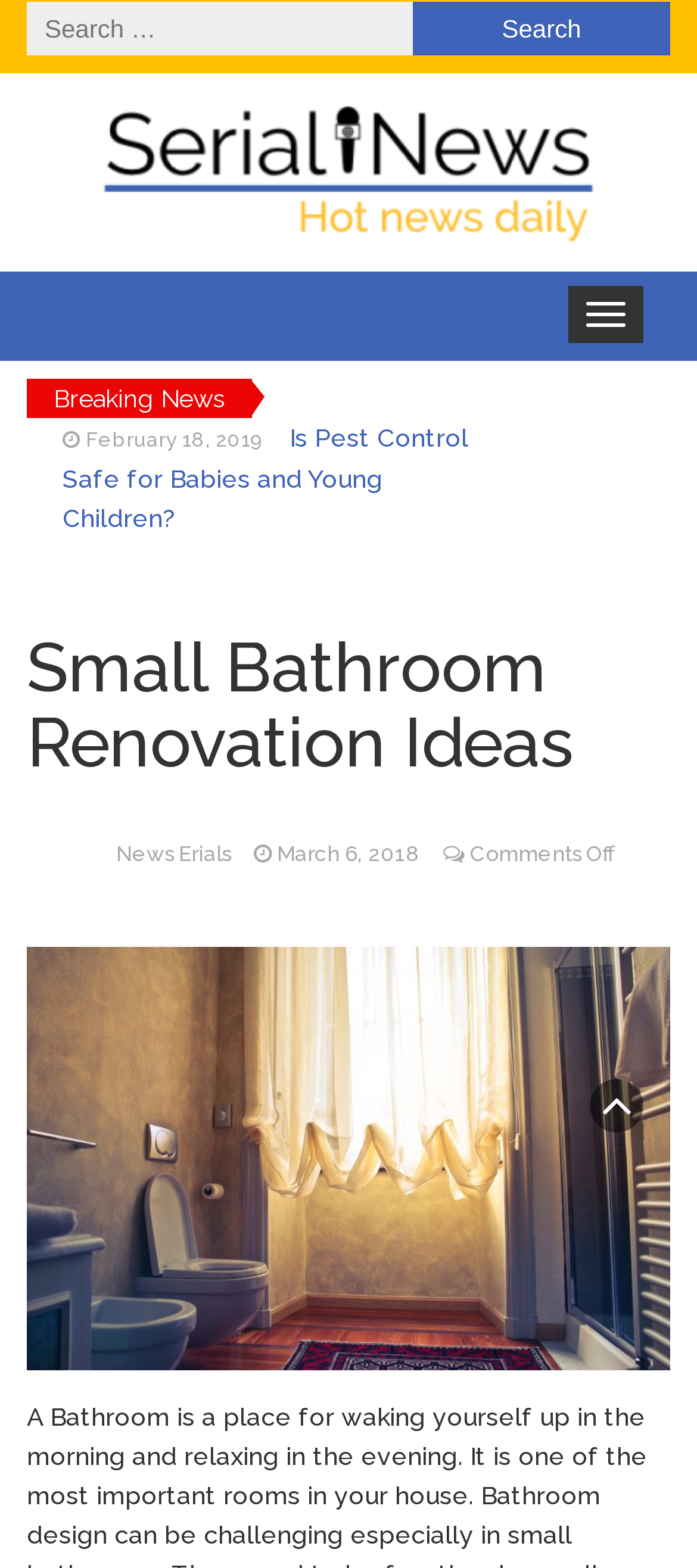Determine the bounding box coordinates of the clickable element to complete this instruction: "Read the article 'Some Irrefutable Reasons to get Your Pool Renovated in 2019'". Provide the coordinates in the format of four float numbers between 0 and 1, [left, top, right, bottom].

[0.09, 0.27, 0.692, 0.339]